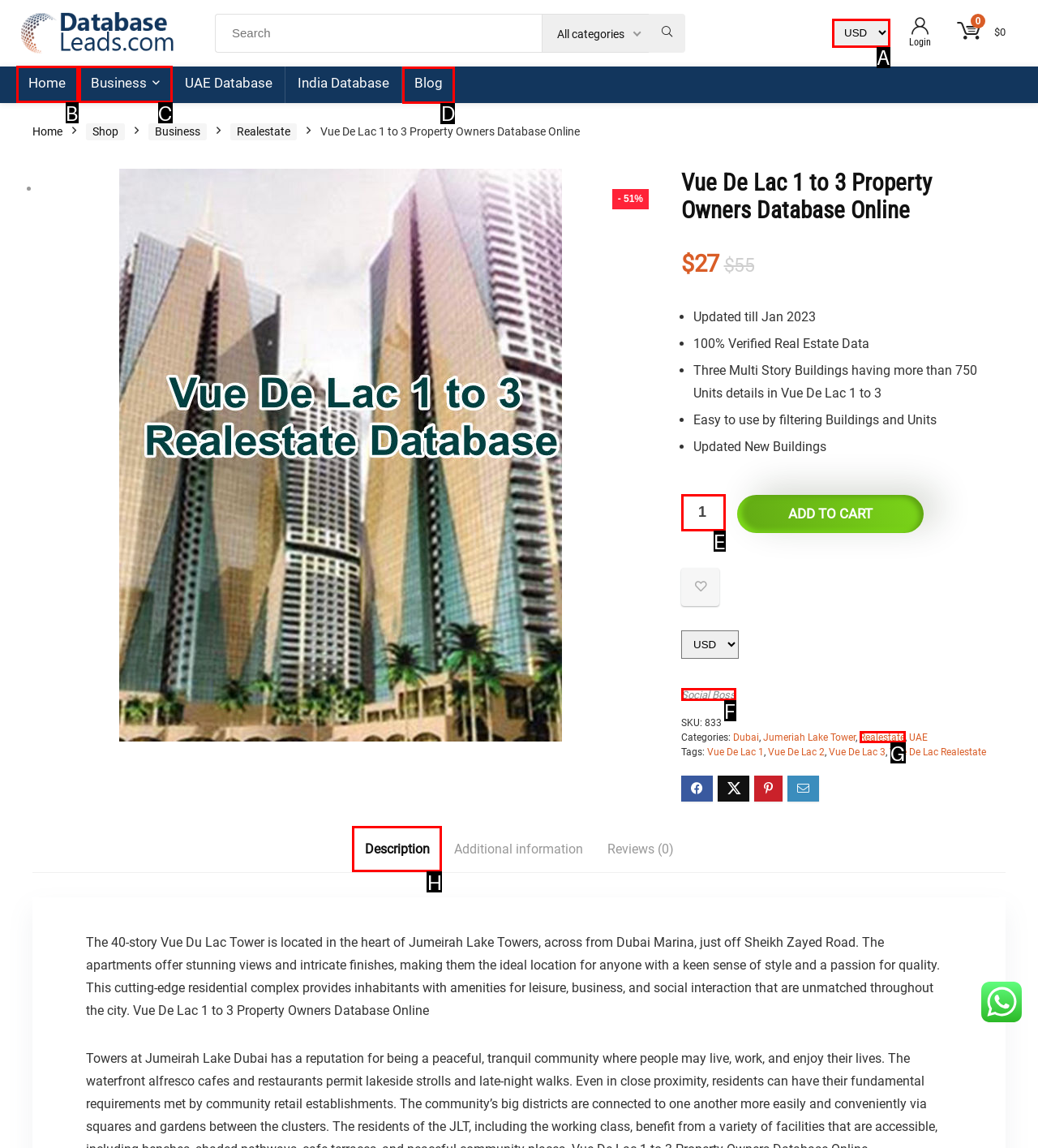From the given options, tell me which letter should be clicked to complete this task: View the blog
Answer with the letter only.

D